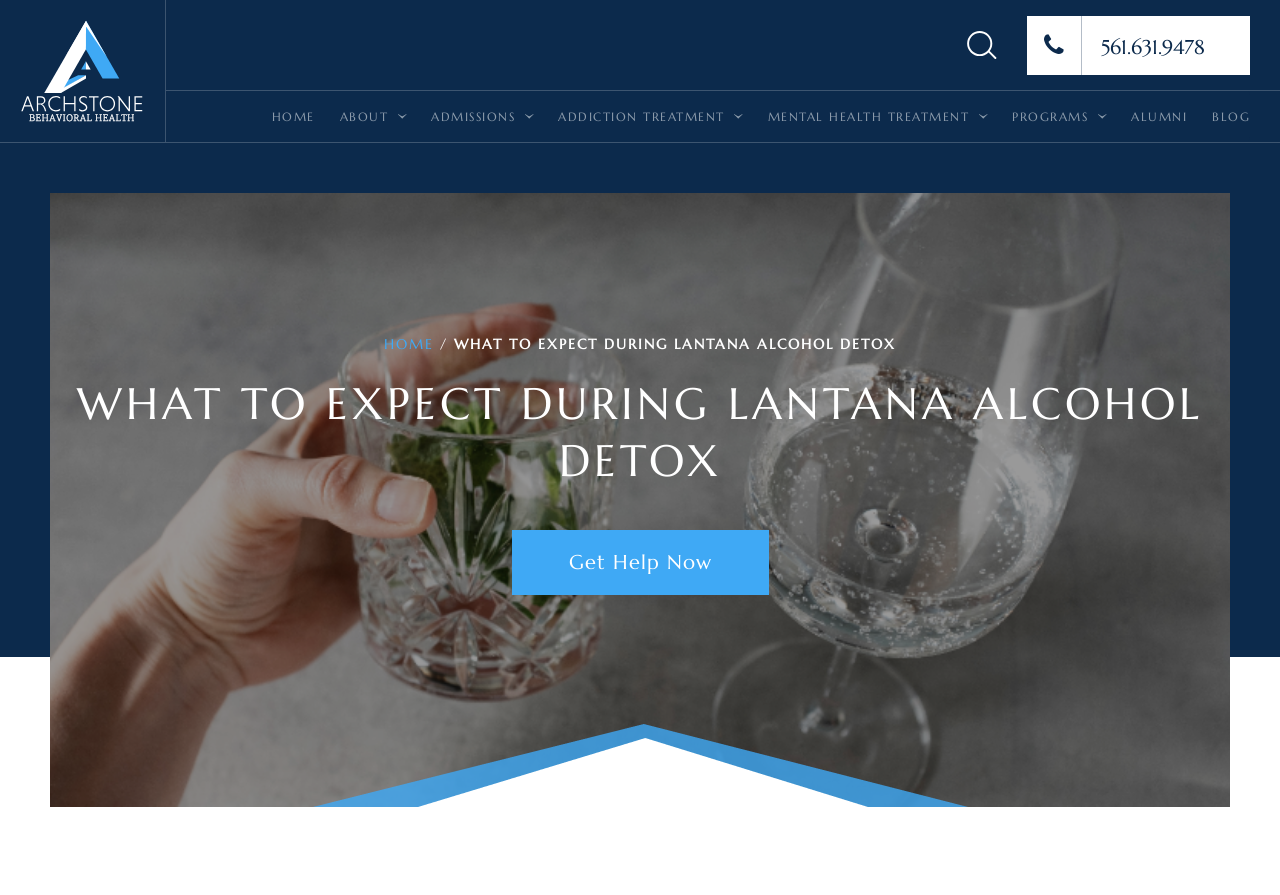Determine the bounding box coordinates of the target area to click to execute the following instruction: "call the phone number."

[0.802, 0.018, 0.977, 0.084]